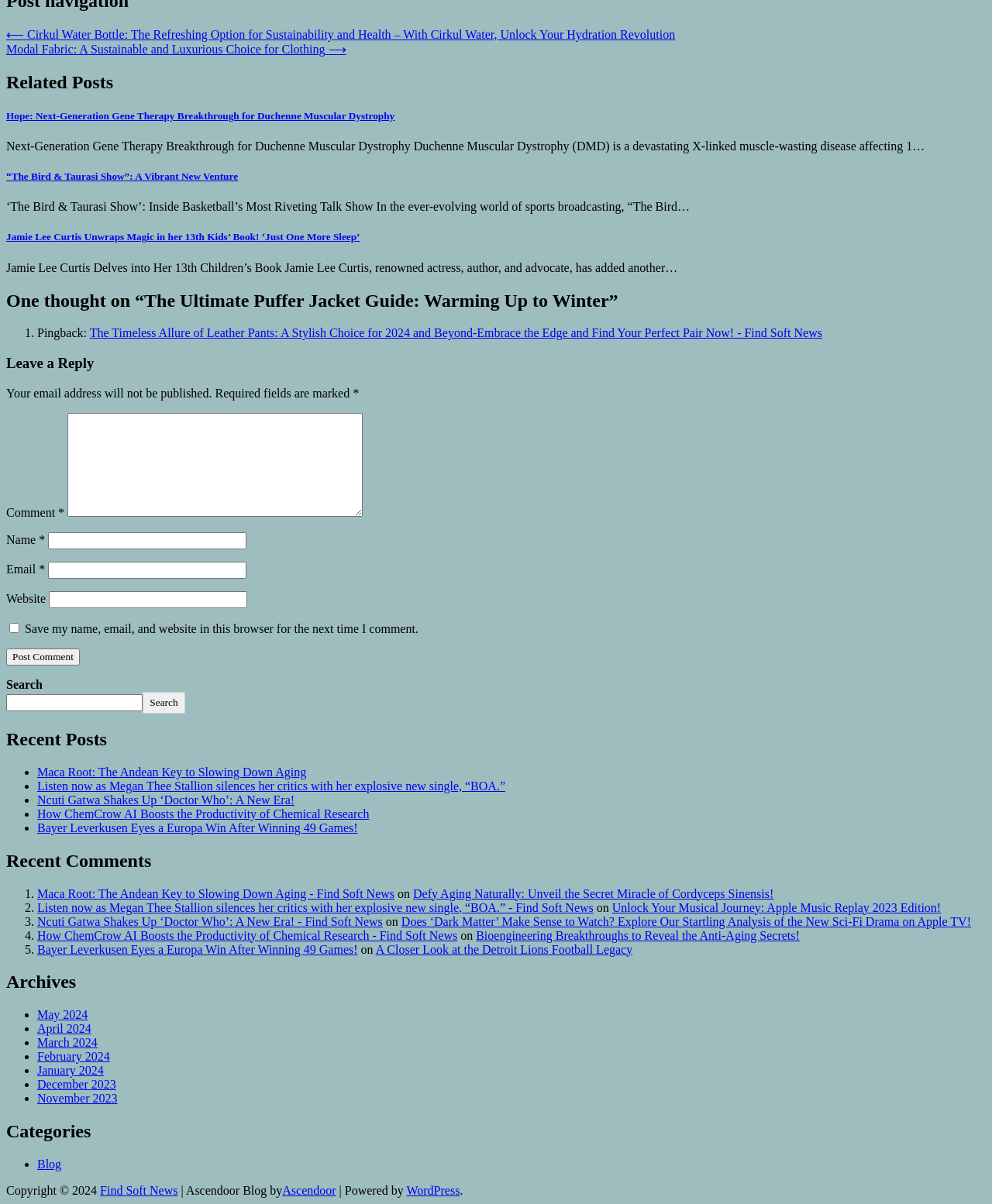Give a one-word or short-phrase answer to the following question: 
How many fields are required to leave a reply?

3